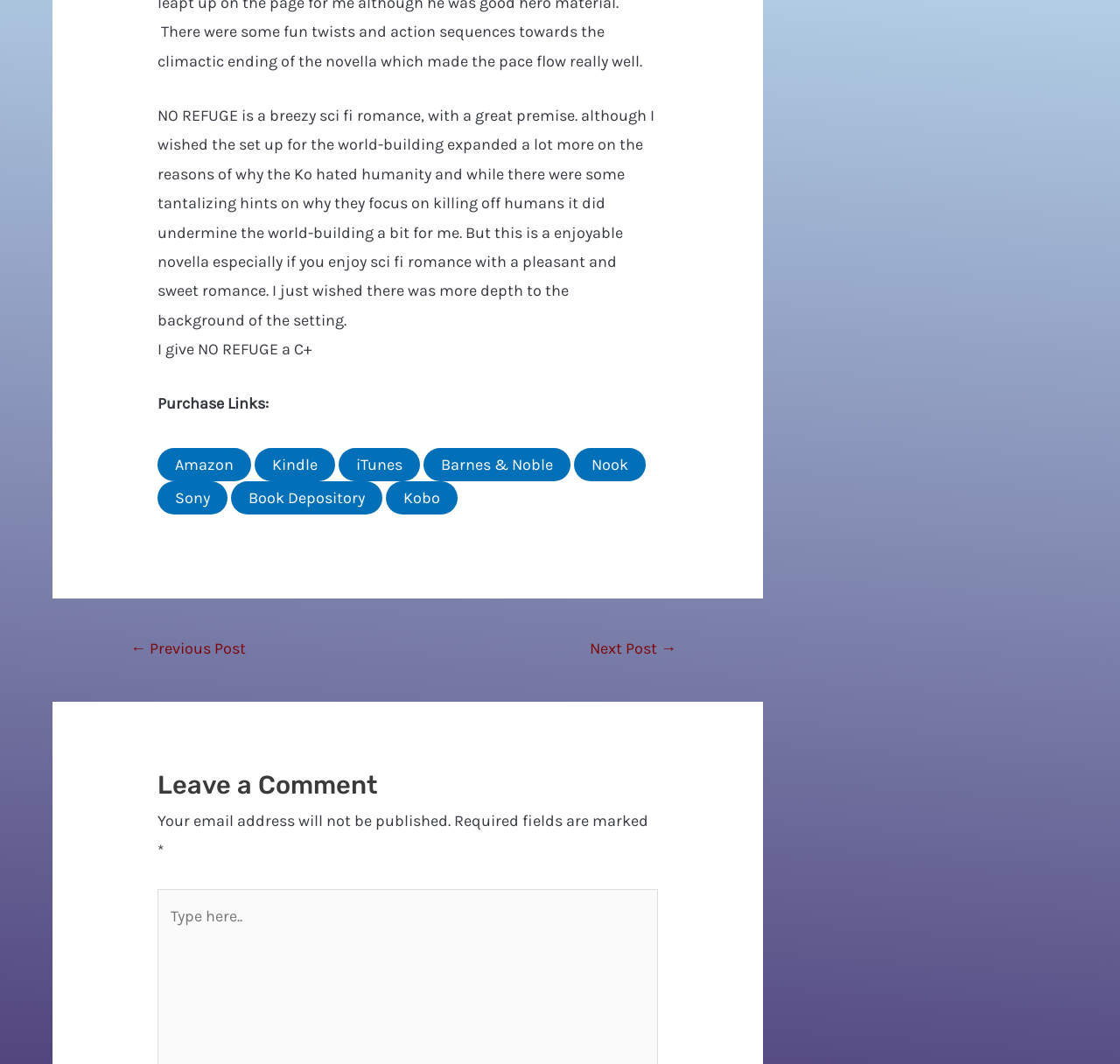Locate the bounding box coordinates of the clickable area to execute the instruction: "Click the Next Post button". Provide the coordinates as four float numbers between 0 and 1, represented as [left, top, right, bottom].

[0.498, 0.594, 0.633, 0.629]